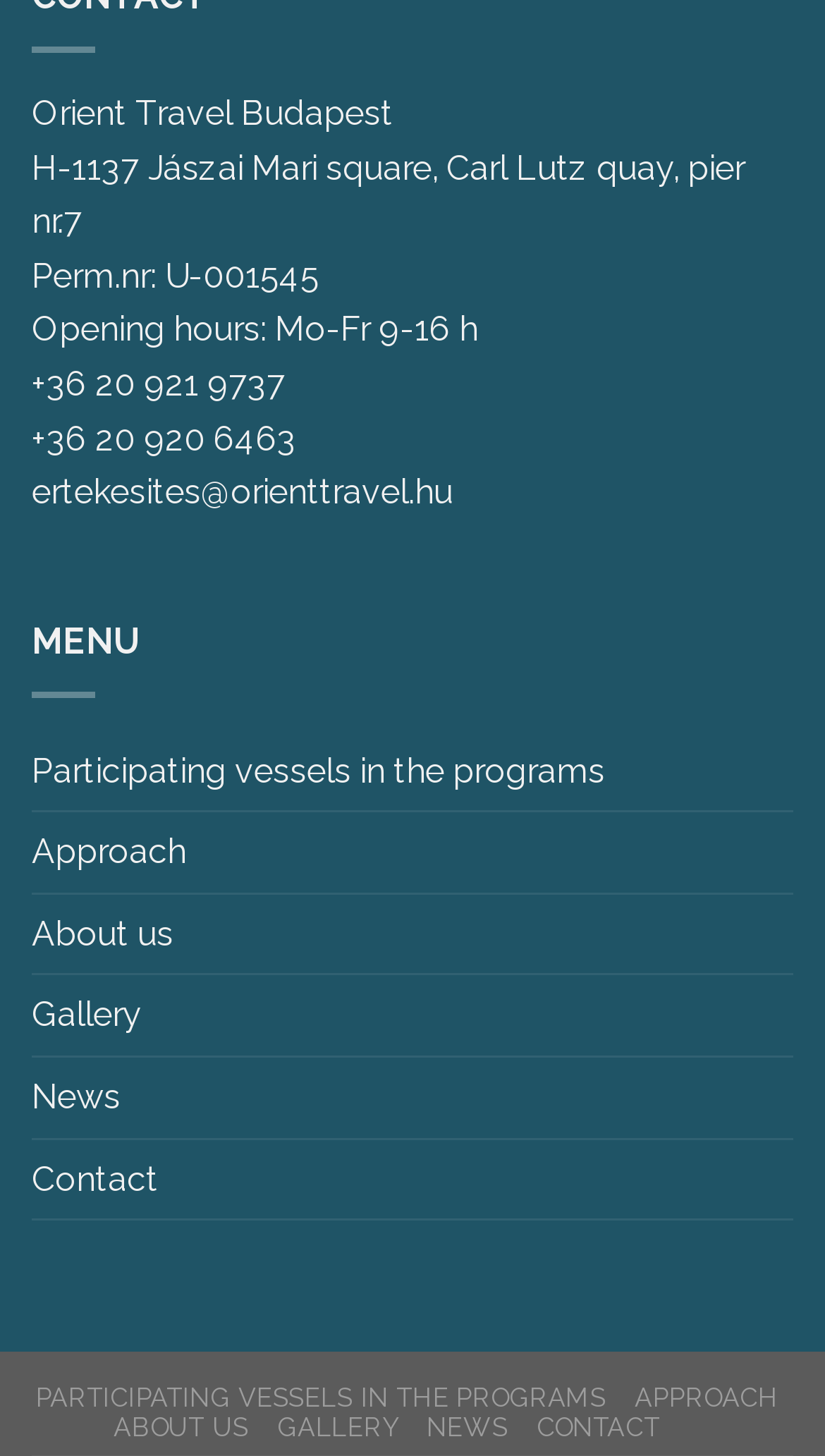What is the address of the agency?
Please provide a single word or phrase in response based on the screenshot.

H-1137 Jászai Mari square, Carl Lutz quay, pier nr.7